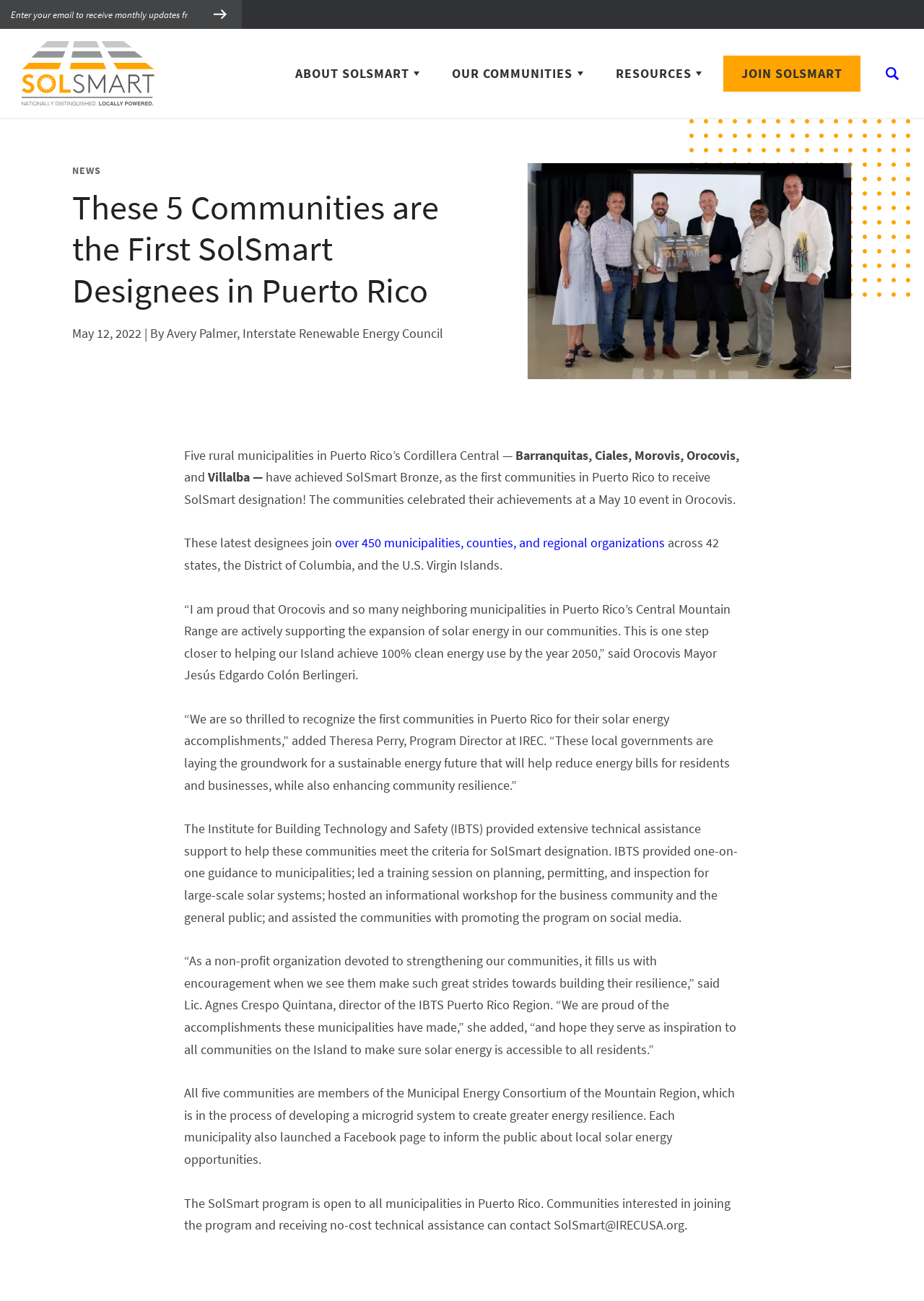Locate the bounding box coordinates of the clickable area needed to fulfill the instruction: "Learn more about SolSmart designation".

[0.362, 0.411, 0.72, 0.424]